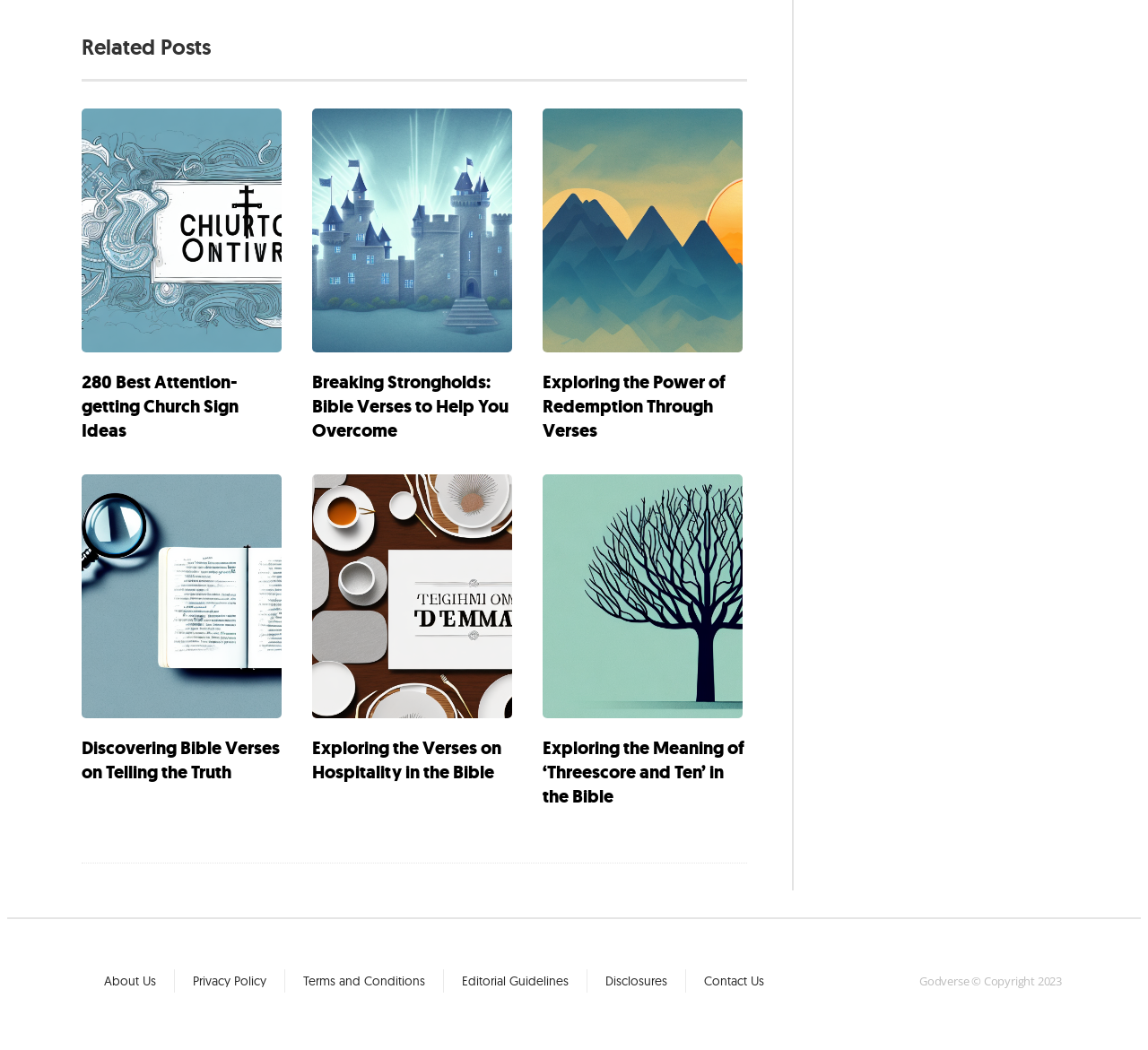Please answer the following question using a single word or phrase: 
What is the image description of the second article?

A castle with a wall being broken down by a beam of light